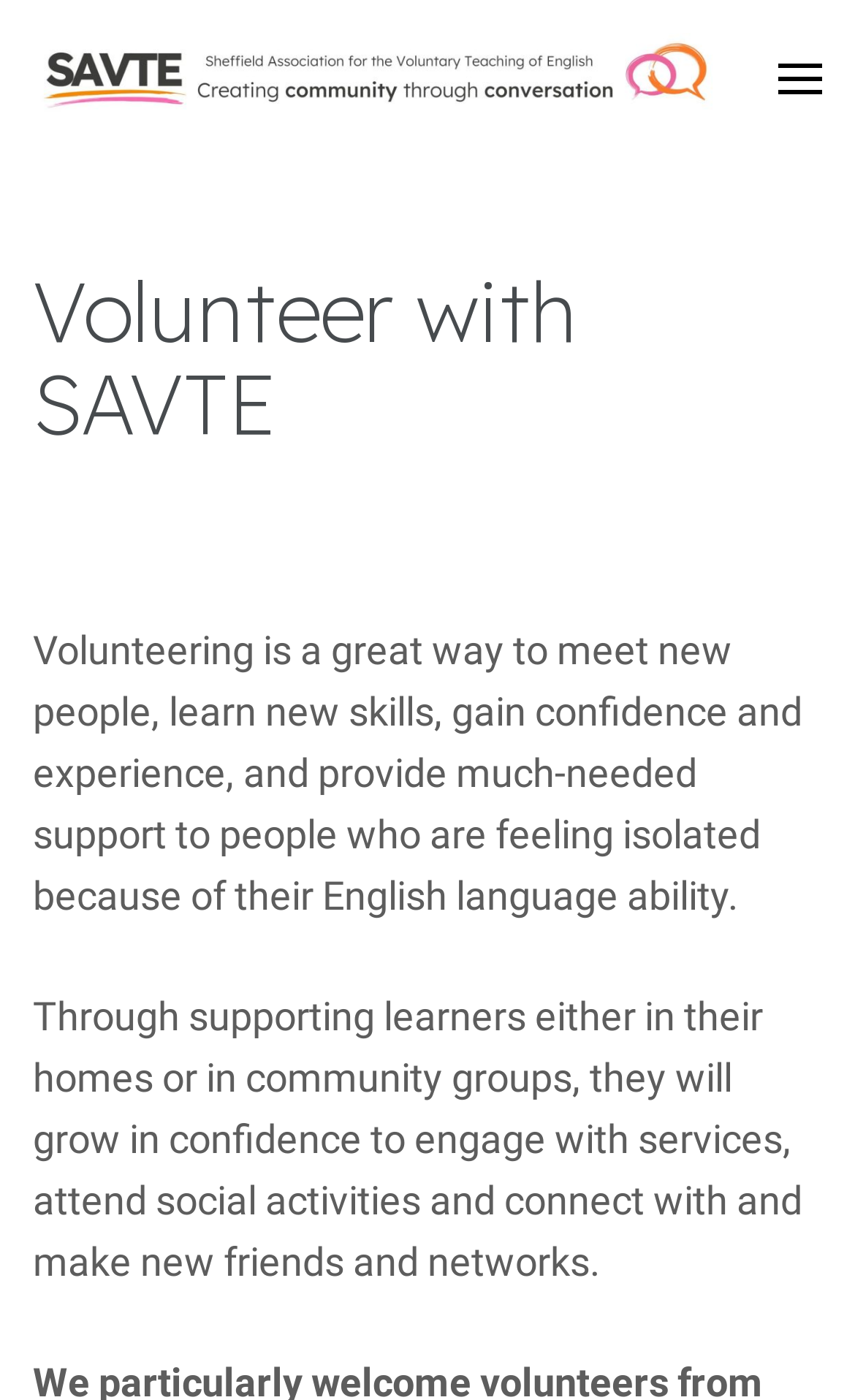Extract the main title from the webpage and generate its text.

Volunteer with SAVTE